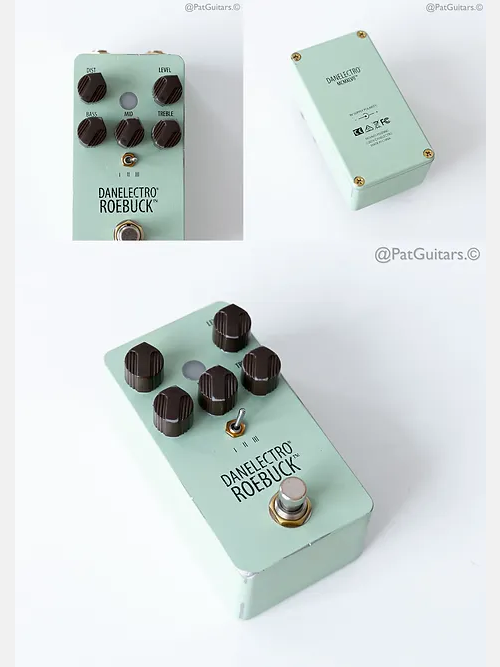What is the current availability of the pedal? Look at the image and give a one-word or short phrase answer.

Out of Stock